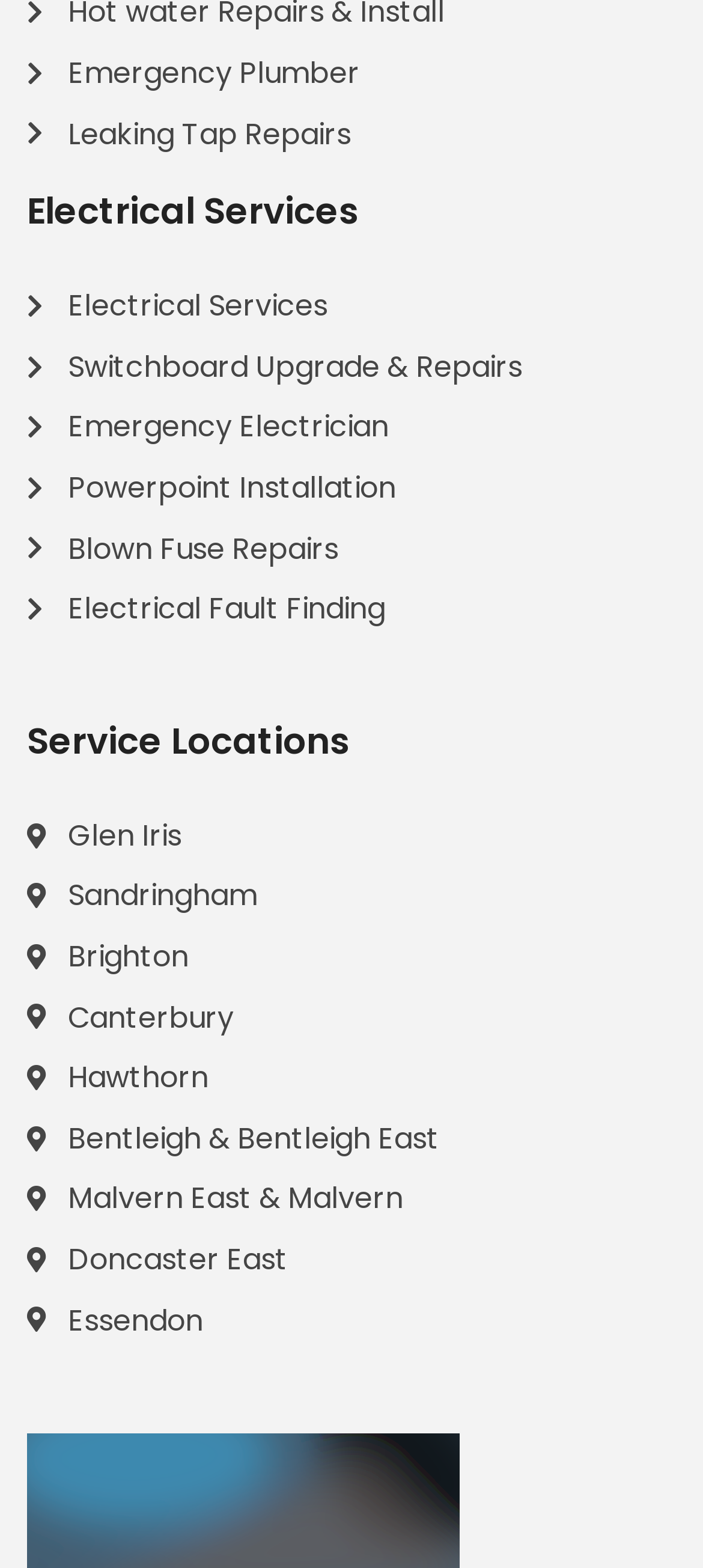Determine the bounding box coordinates for the clickable element required to fulfill the instruction: "Click on Emergency Plumber". Provide the coordinates as four float numbers between 0 and 1, i.e., [left, top, right, bottom].

[0.038, 0.032, 0.962, 0.062]